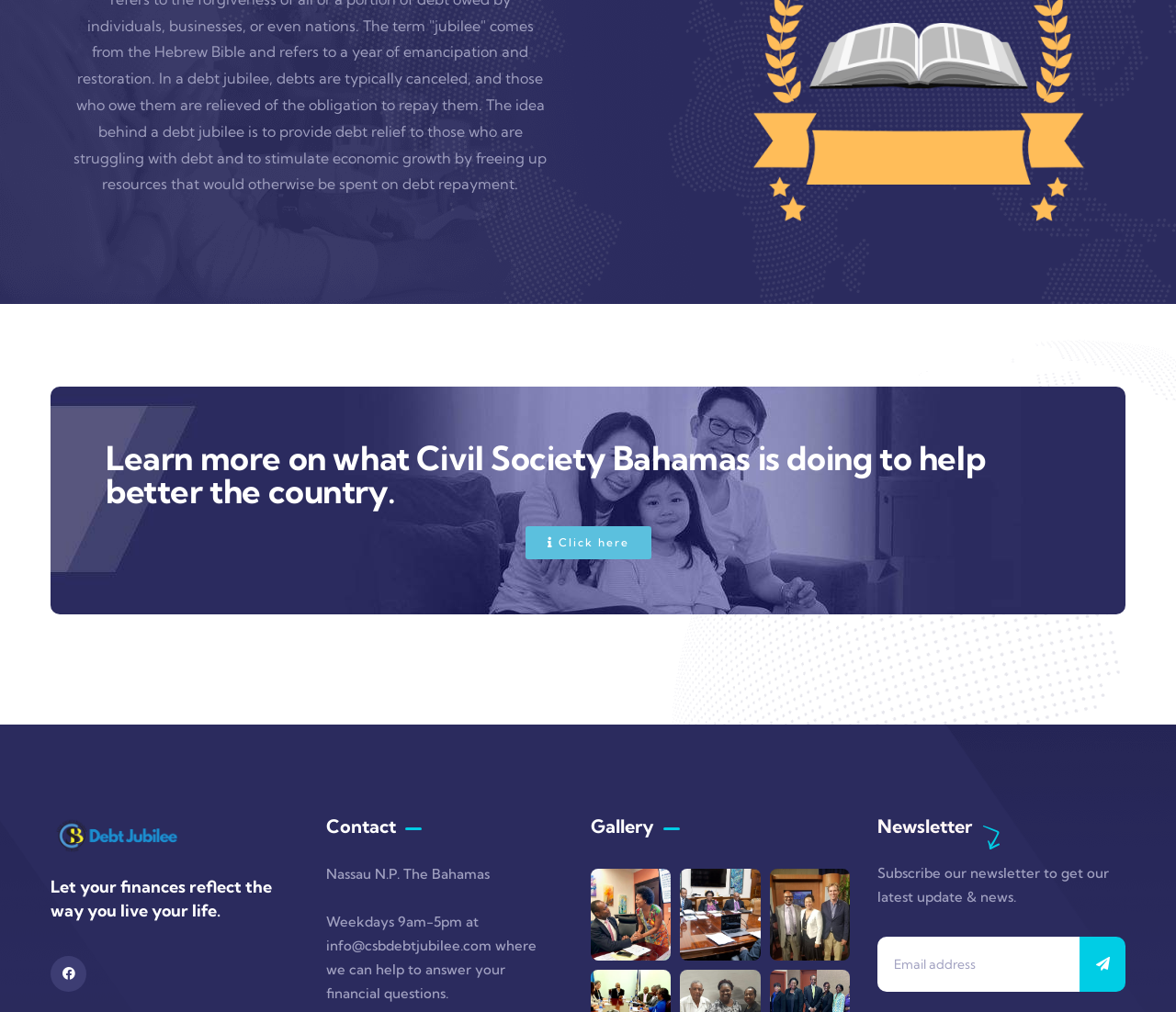Using the image as a reference, answer the following question in as much detail as possible:
What is the purpose of the 'Subscribe' button?

The 'Subscribe' button is located next to a textbox labeled 'Email address' and a static text 'Subscribe our newsletter to get our latest update & news.' This suggests that the purpose of the 'Subscribe' button is to subscribe to the newsletter by providing an email address.